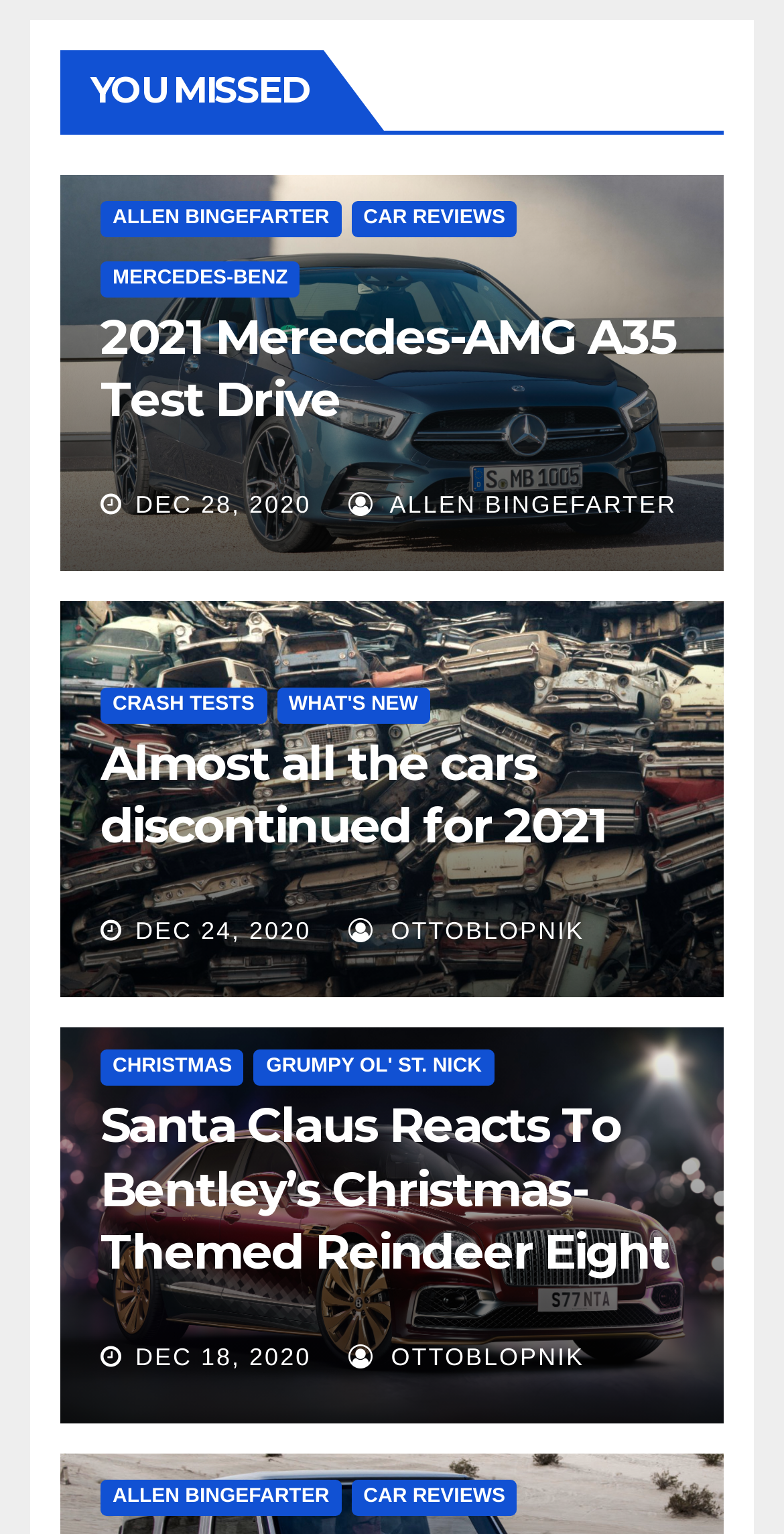Please predict the bounding box coordinates of the element's region where a click is necessary to complete the following instruction: "Read the article about Almost all the cars discontinued for 2021". The coordinates should be represented by four float numbers between 0 and 1, i.e., [left, top, right, bottom].

[0.128, 0.478, 0.774, 0.557]